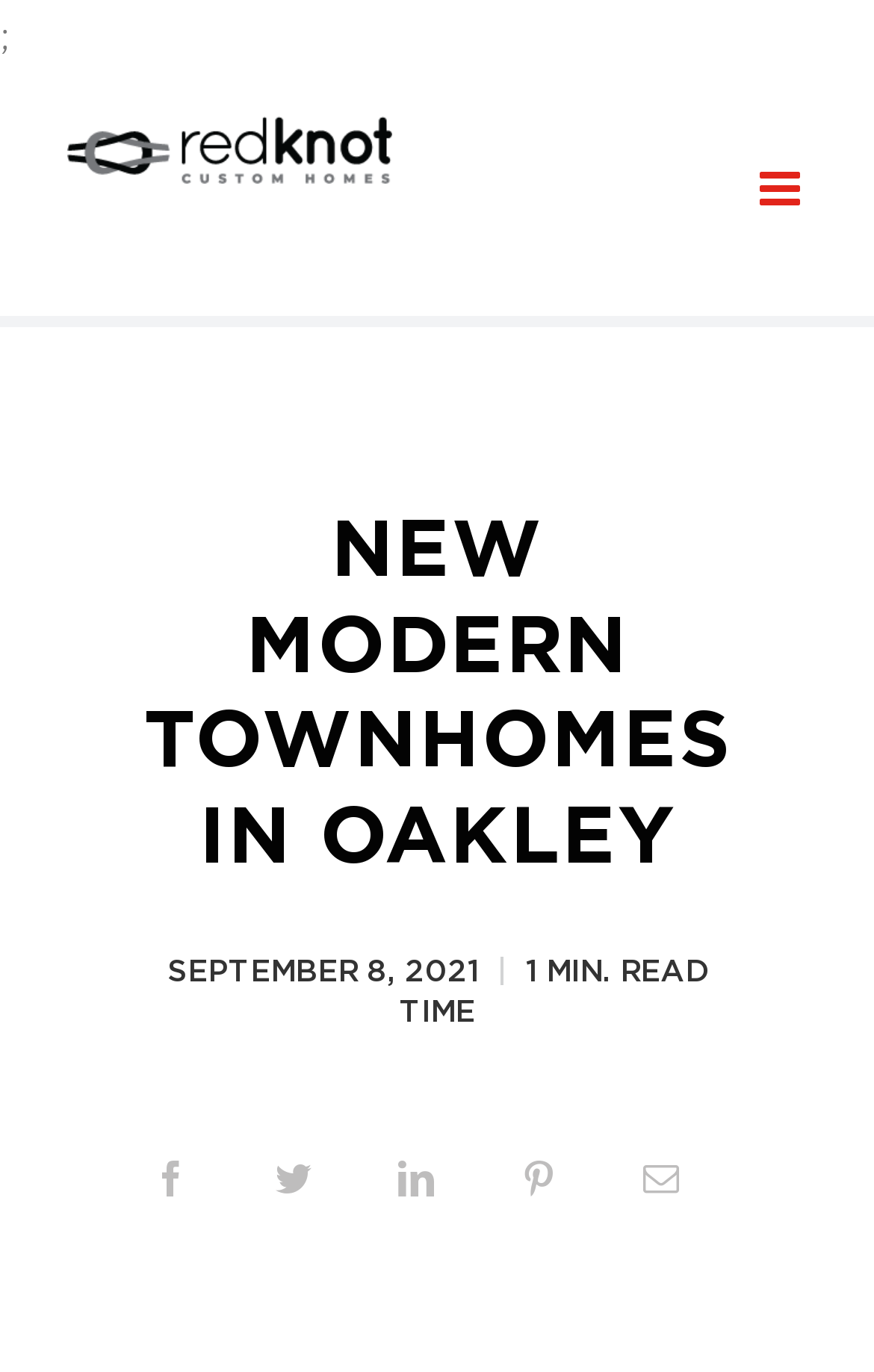Identify the main heading of the webpage and provide its text content.

NEW MODERN TOWNHOMES IN OAKLEY